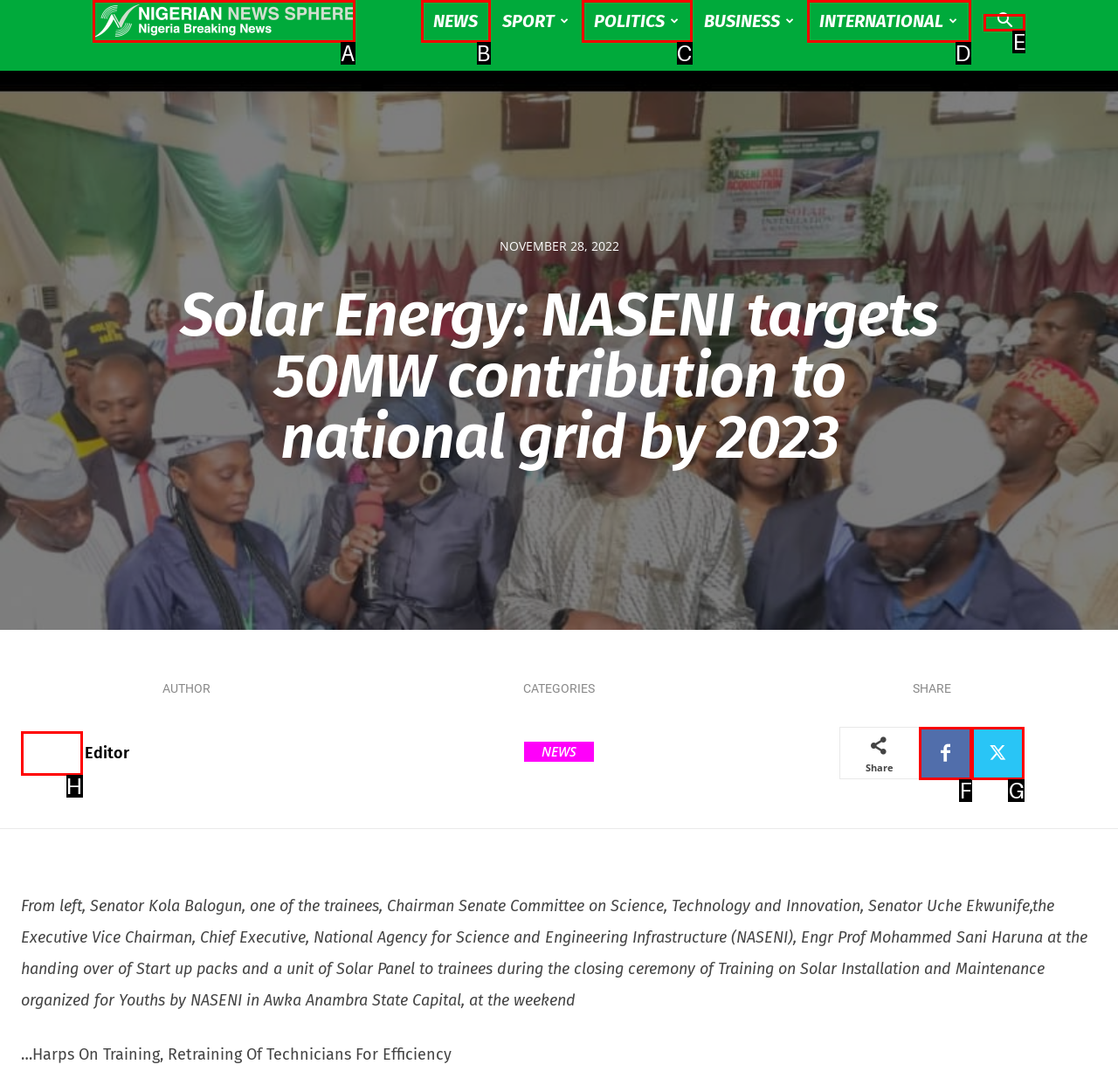Please indicate which option's letter corresponds to the task: Search for something by examining the highlighted elements in the screenshot.

E